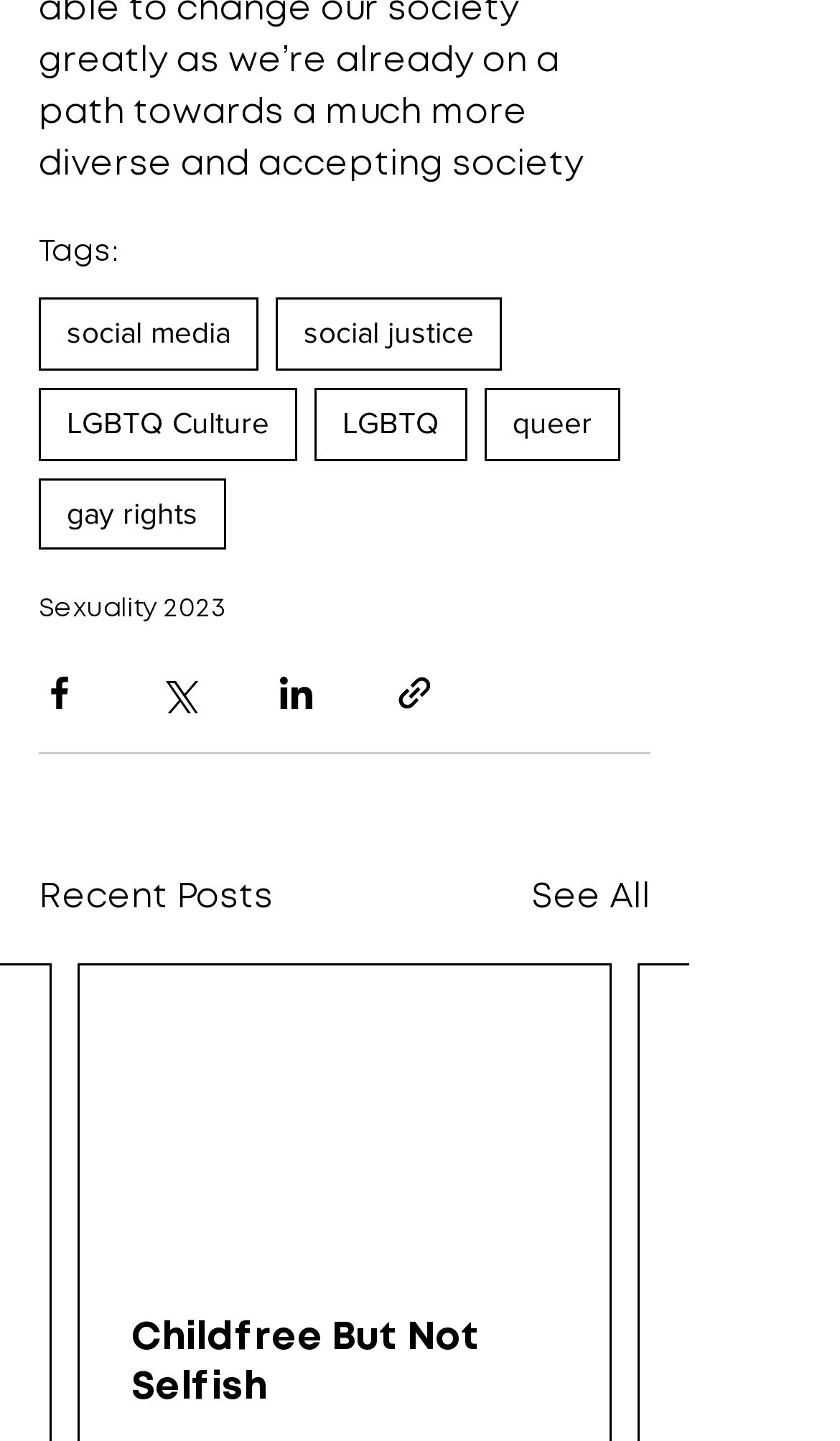Provide your answer in a single word or phrase: 
How many share options are available?

4